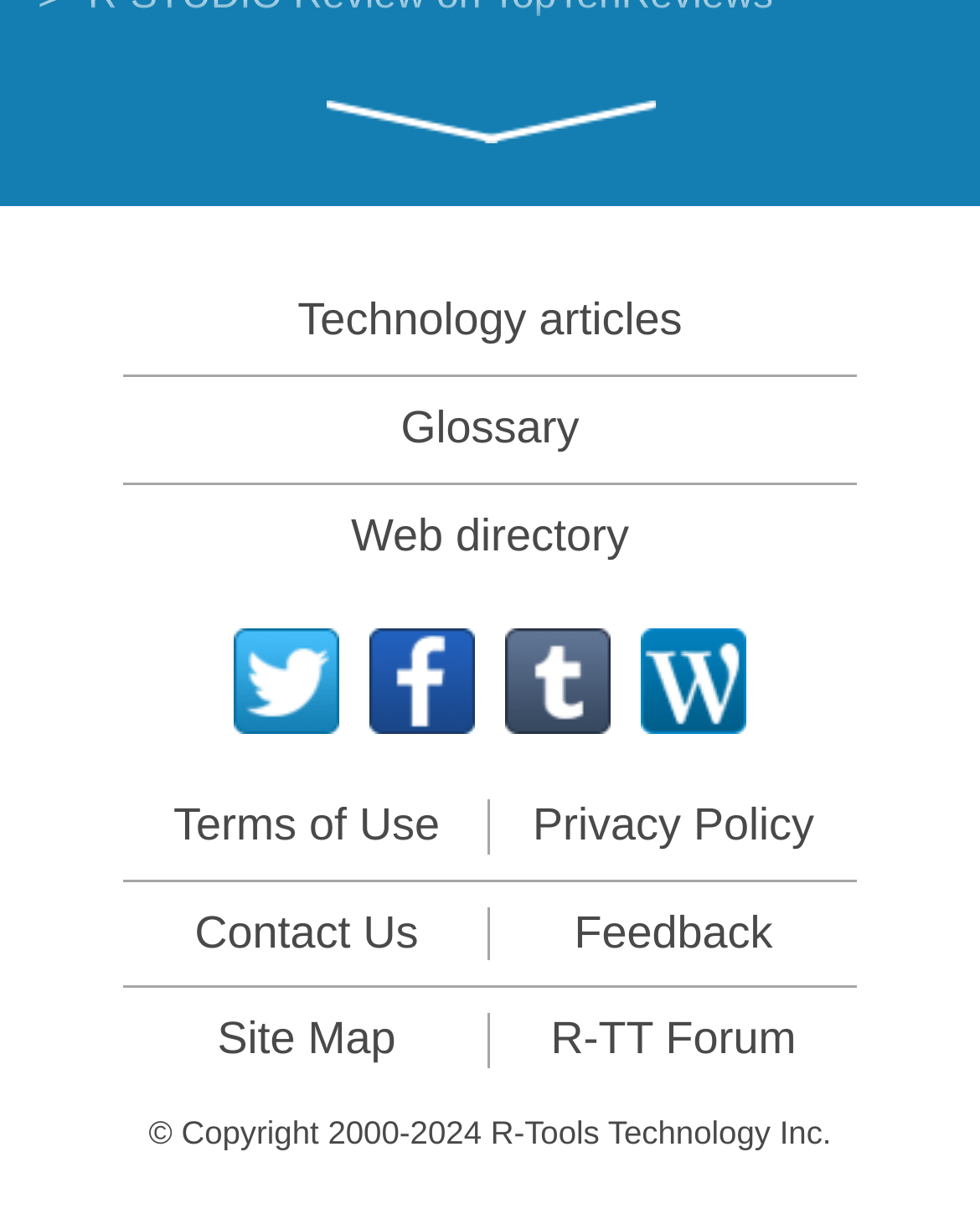Given the description Clone Disks Before File Recovery, predict the bounding box coordinates of the UI element. Ensure the coordinates are in the format (top-left x, top-left y, bottom-right x, bottom-right y) and all values are between 0 and 1.

[0.09, 0.736, 0.703, 0.771]